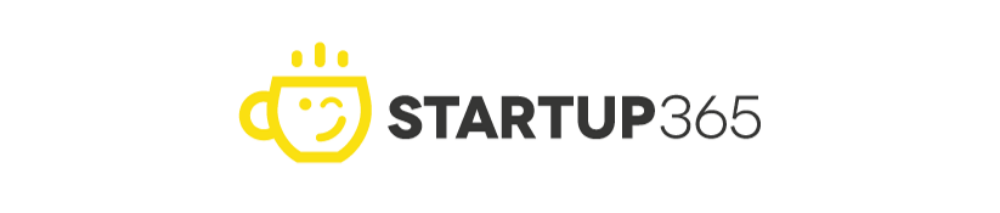What is the font style of the brand name? From the image, respond with a single word or brief phrase.

Bold, modern